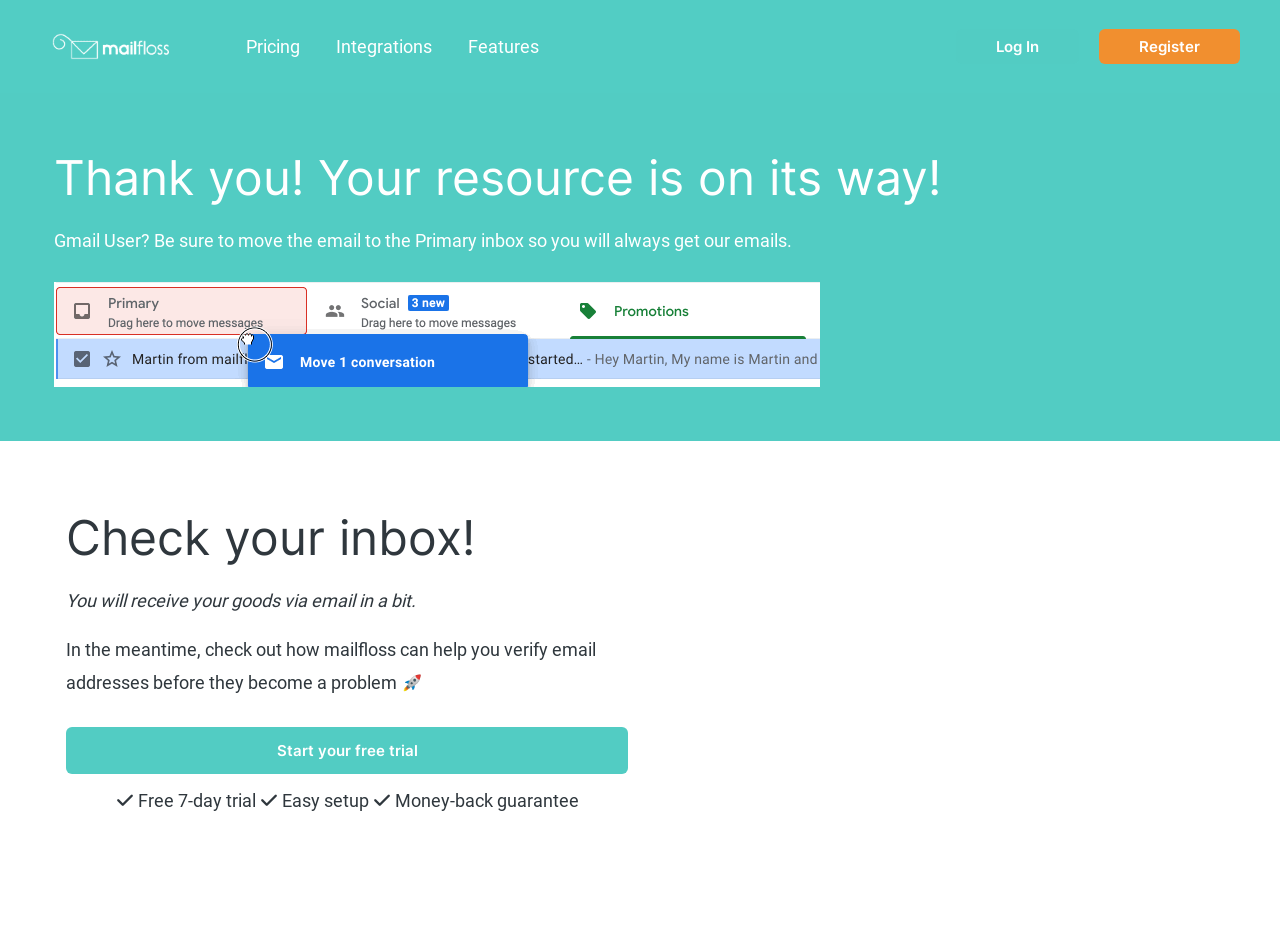Articulate a complete and detailed caption of the webpage elements.

The webpage is a thank-you page from mailfloss, where subscribers who opt-in to a resource are redirected for additional instructions and resources. 

At the top left corner, there is an ActiveCampaign logo on a black background, which is an image linked to the ActiveCampaign website. Next to it, there is a site navigation menu with three links: Pricing, Integrations, and Features. 

On the top right corner, there are two links: Log In and Register. 

The main content of the page starts with a heading that says "Thank you! Your resource is on its way!" Below this heading, there is a paragraph of text that advises Gmail users to move the email to the Primary inbox to ensure they receive emails from mailfloss. 

Below this text, there is an image illustrating how to move an email to the Primary inbox in Gmail. 

Further down, there is a heading that says "Check your inbox!" followed by a paragraph of text that informs users that they will receive their resources via email soon. 

Next, there is a promotional section that describes the benefits of using mailfloss, including a free 7-day trial, easy setup, and a money-back guarantee. There is a call-to-action link to start the free trial. 

Finally, at the bottom of the page, there is an iframe that likely contains additional content or a widget.